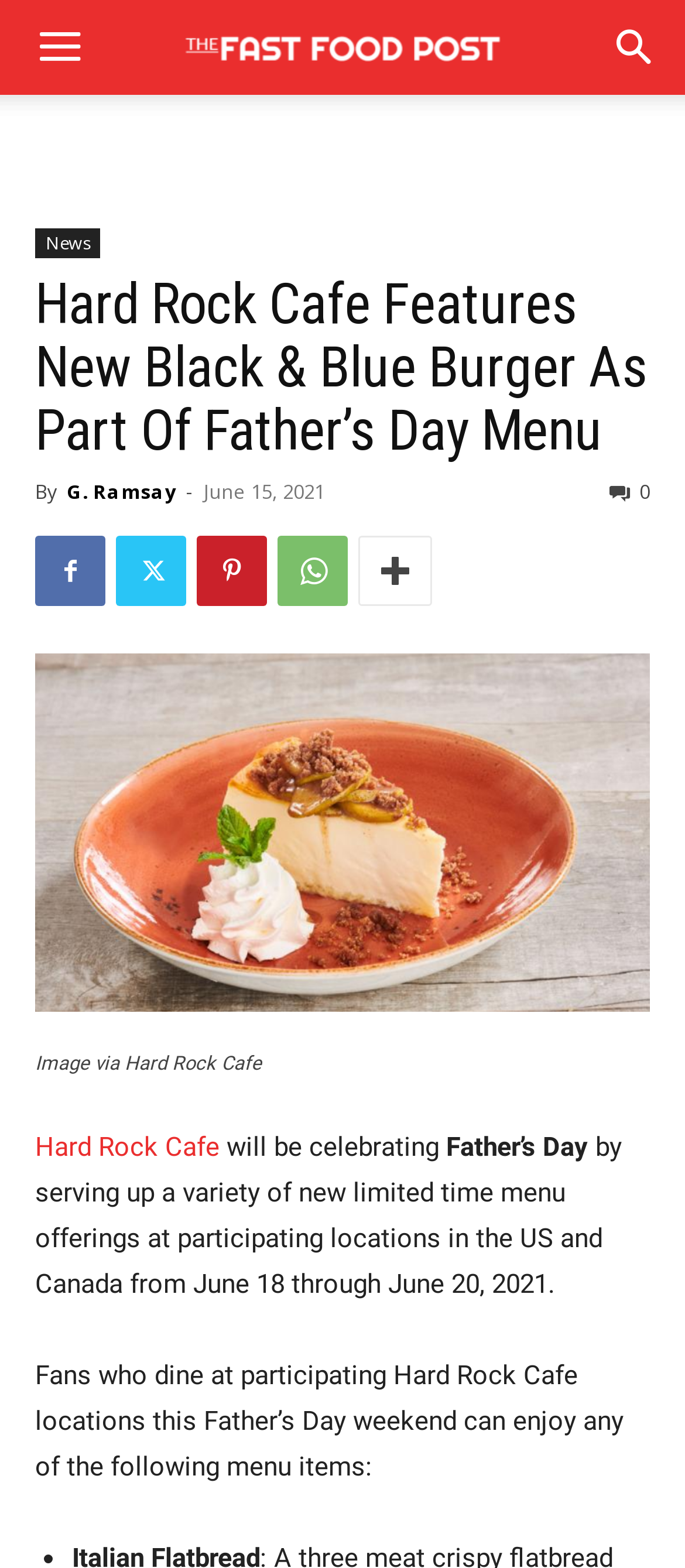Give an extensive and precise description of the webpage.

The webpage is about Hard Rock Cafe's Father's Day menu offerings. At the top right corner, there is a search button. On the top left, there is a mobile toggle button, which expands to reveal a menu with links to "News" and other options.

Below the mobile toggle button, there is a header section that spans almost the entire width of the page. It contains the title "Hard Rock Cafe Features New Black & Blue Burger As Part Of Father's Day Menu" in a large font, followed by the author's name "G. Ramsay" and the publication date "June 15, 2021". There is also a social media link with a share icon on the right side of the header section.

Under the header section, there are five social media links represented by icons, aligned horizontally. Below these icons, there is a large figure that takes up most of the page's width, containing an image related to Hard Rock Cafe's Father's Day menu. The image has a caption "Image via Hard Rock Cafe" at the bottom.

Below the figure, there is a paragraph of text that describes Hard Rock Cafe's Father's Day celebration, including the introduction of new limited-time menu offerings at participating locations in the US and Canada from June 18 to 20, 2021. The text also mentions that fans who dine at participating locations can enjoy various menu items.